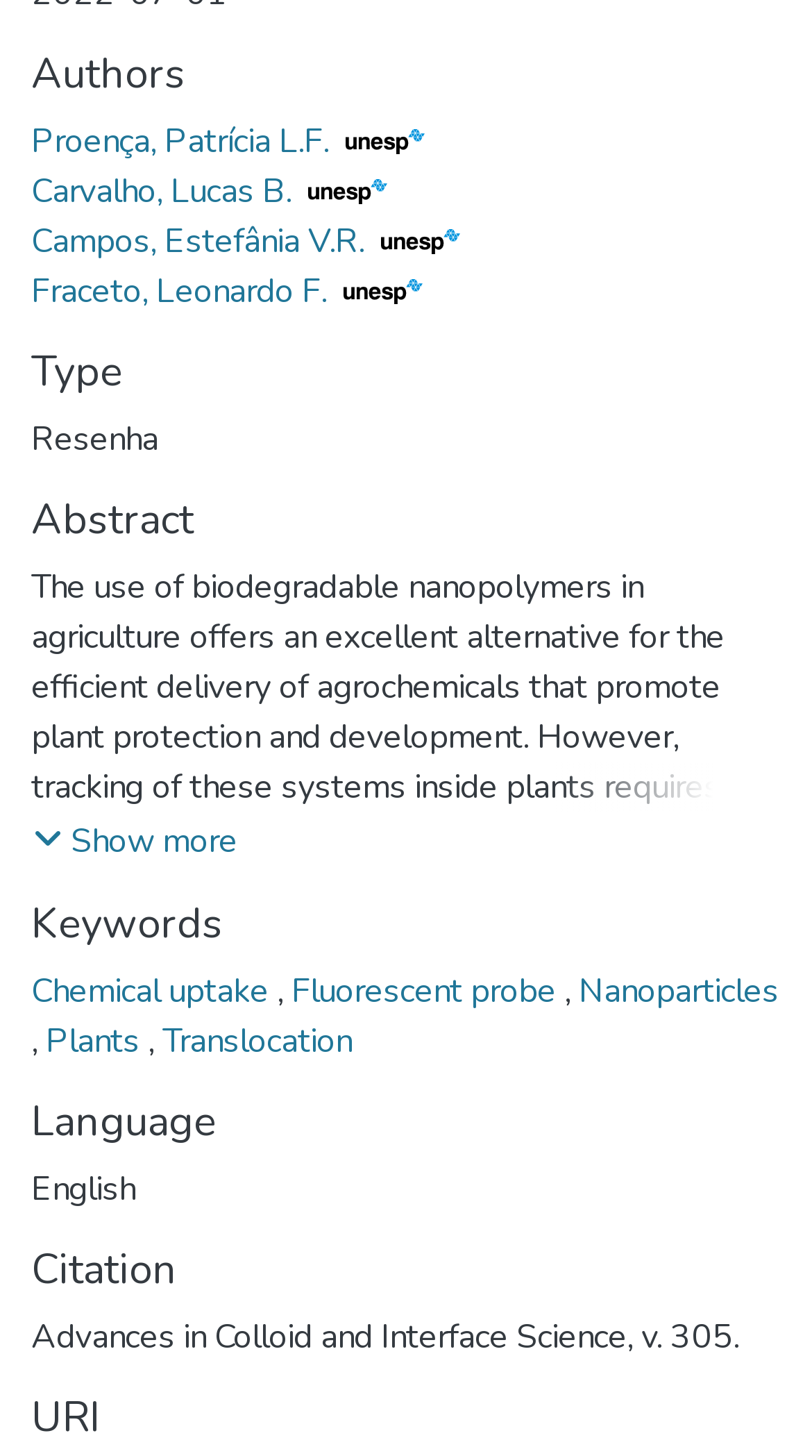Please identify the bounding box coordinates of the element on the webpage that should be clicked to follow this instruction: "Check the citation Advances in Colloid and Interface Science, v. 305". The bounding box coordinates should be given as four float numbers between 0 and 1, formatted as [left, top, right, bottom].

[0.038, 0.902, 0.91, 0.934]